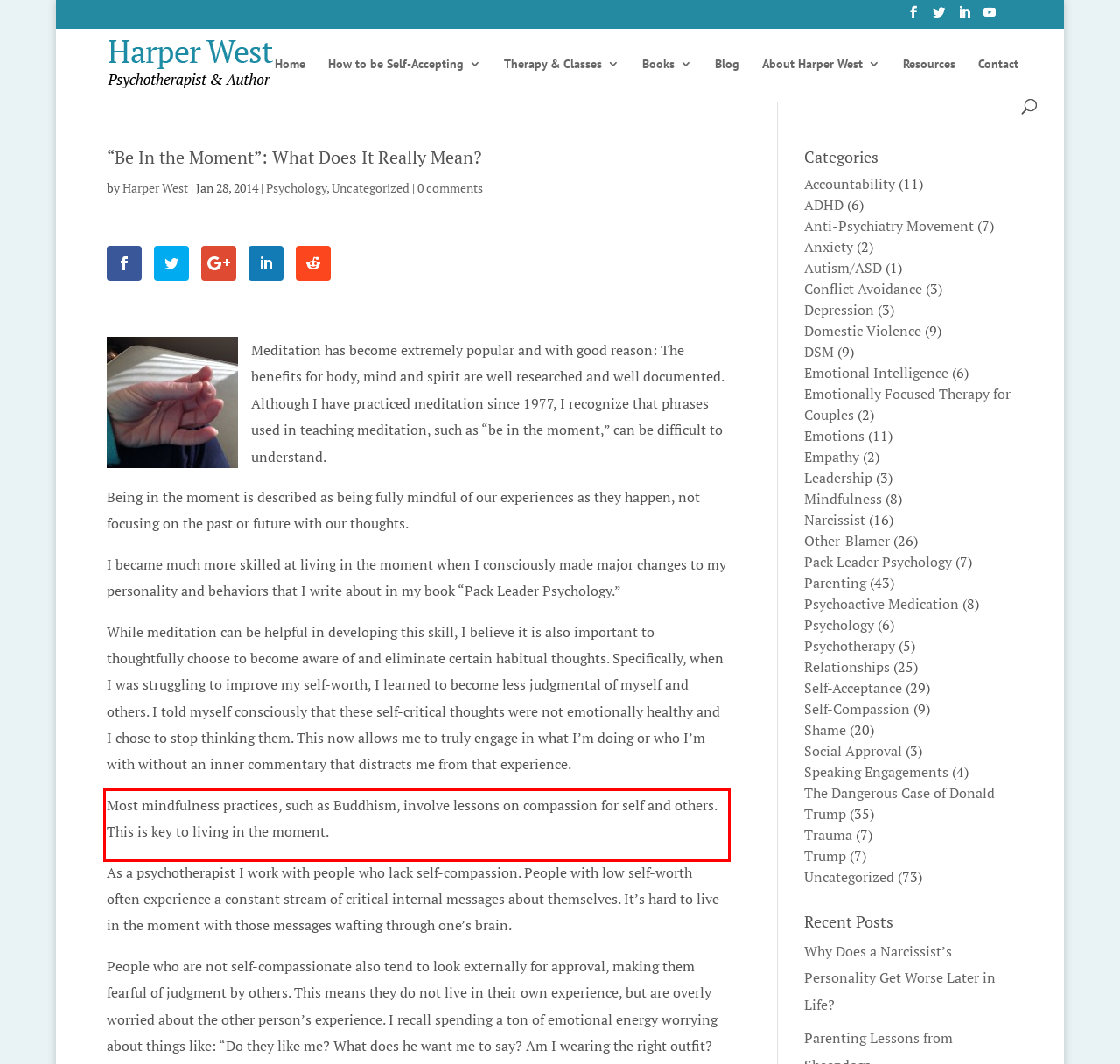Within the screenshot of the webpage, there is a red rectangle. Please recognize and generate the text content inside this red bounding box.

Most mindfulness practices, such as Buddhism, involve lessons on compassion for self and others. This is key to living in the moment.